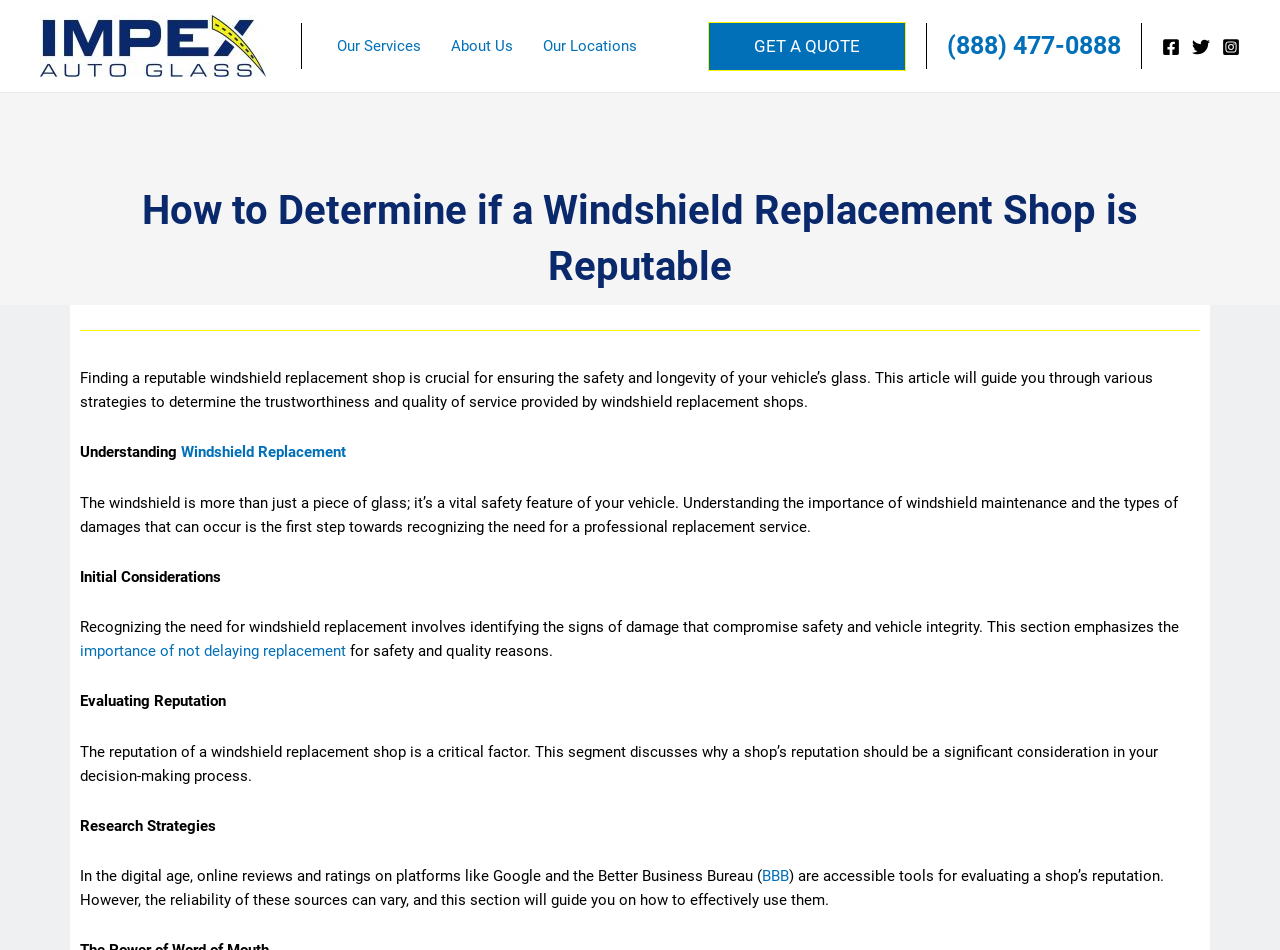Kindly respond to the following question with a single word or a brief phrase: 
What is the first step in determining the need for a professional windshield replacement service?

Understanding the importance of windshield maintenance